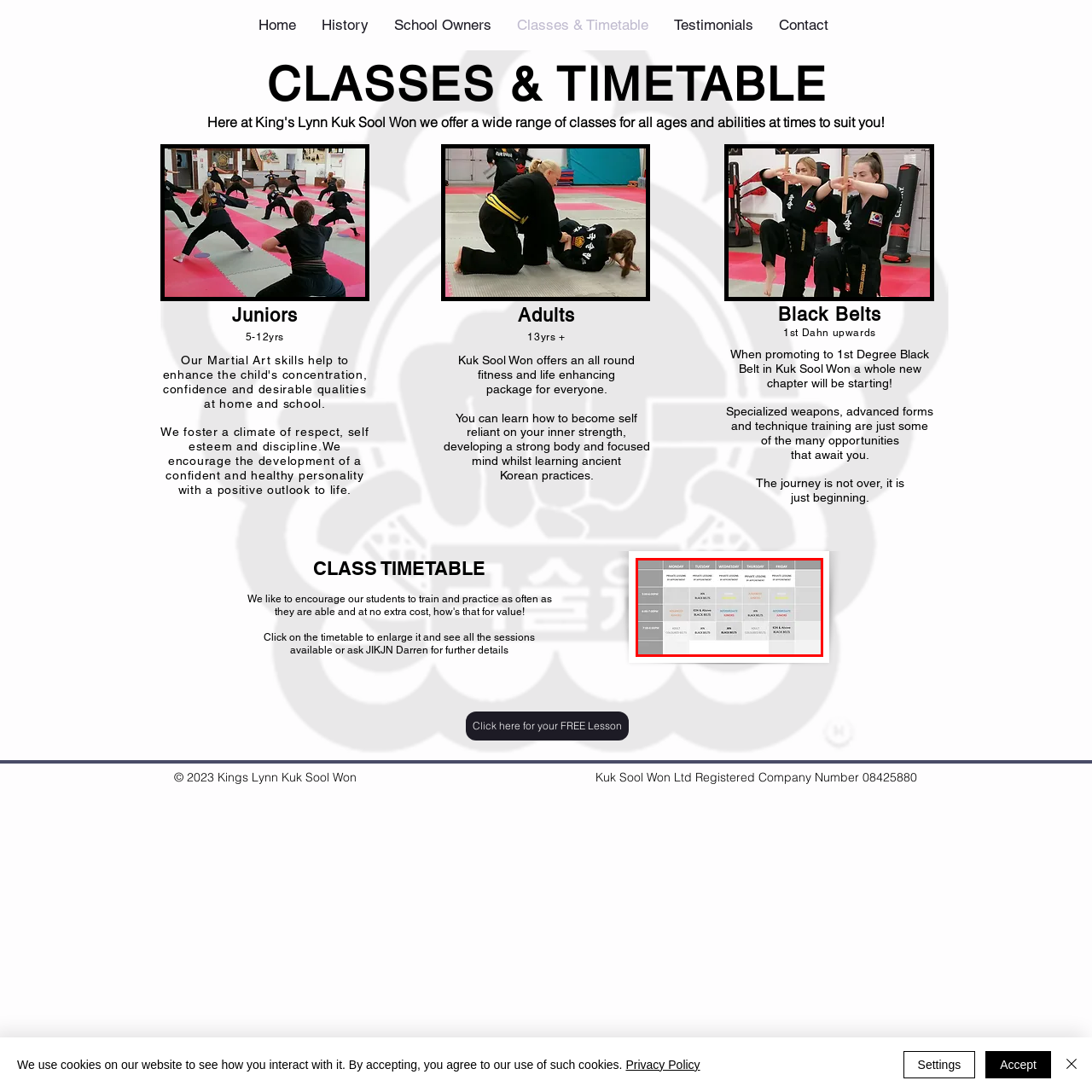Carefully look at the image inside the red box and answer the subsequent question in as much detail as possible, using the information from the image: 
What is the purpose of categorizing sessions by age group?

The timetable categorizes sessions by age group, which suggests that the purpose is to ensure that students can find suitable training opportunities that are tailored to their age and skill level, providing a more effective and convenient learning experience.